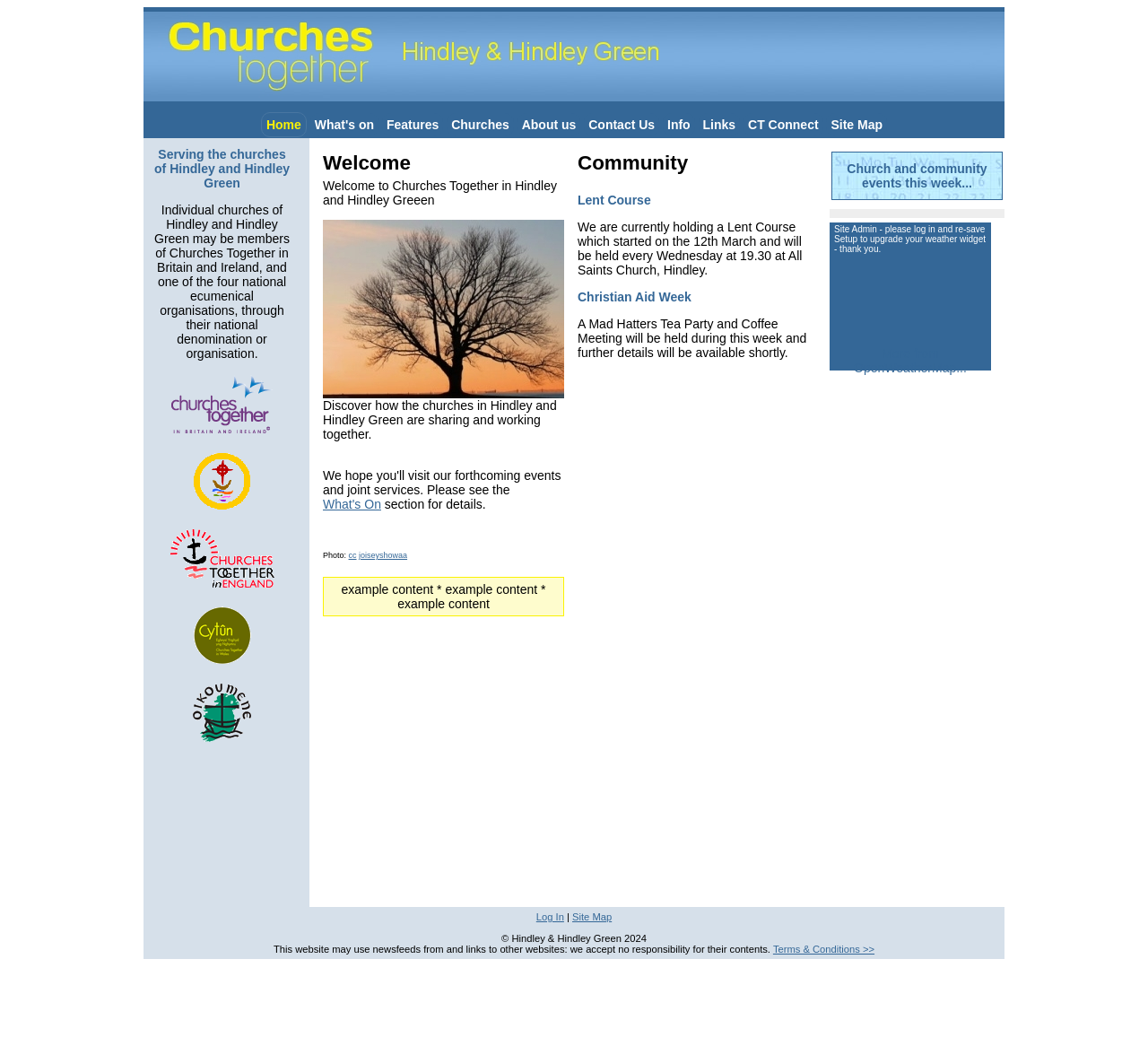Find the bounding box coordinates of the area to click in order to follow the instruction: "Visit the 'Churches' page".

[0.389, 0.107, 0.447, 0.129]